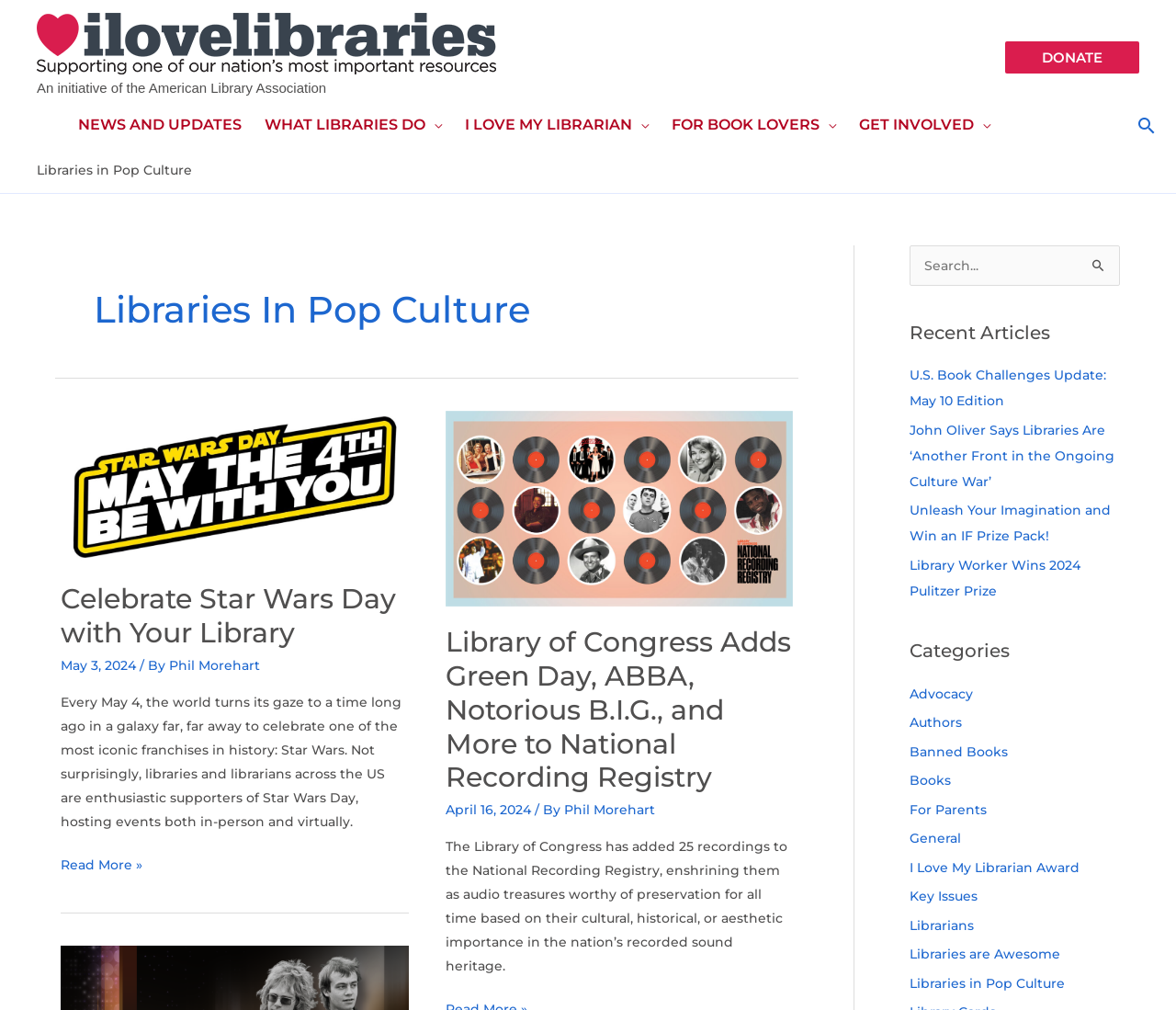Give a one-word or short phrase answer to the question: 
What is the name of the author of the article 'Celebrate Star Wars Day with Your Library'?

Phil Morehart